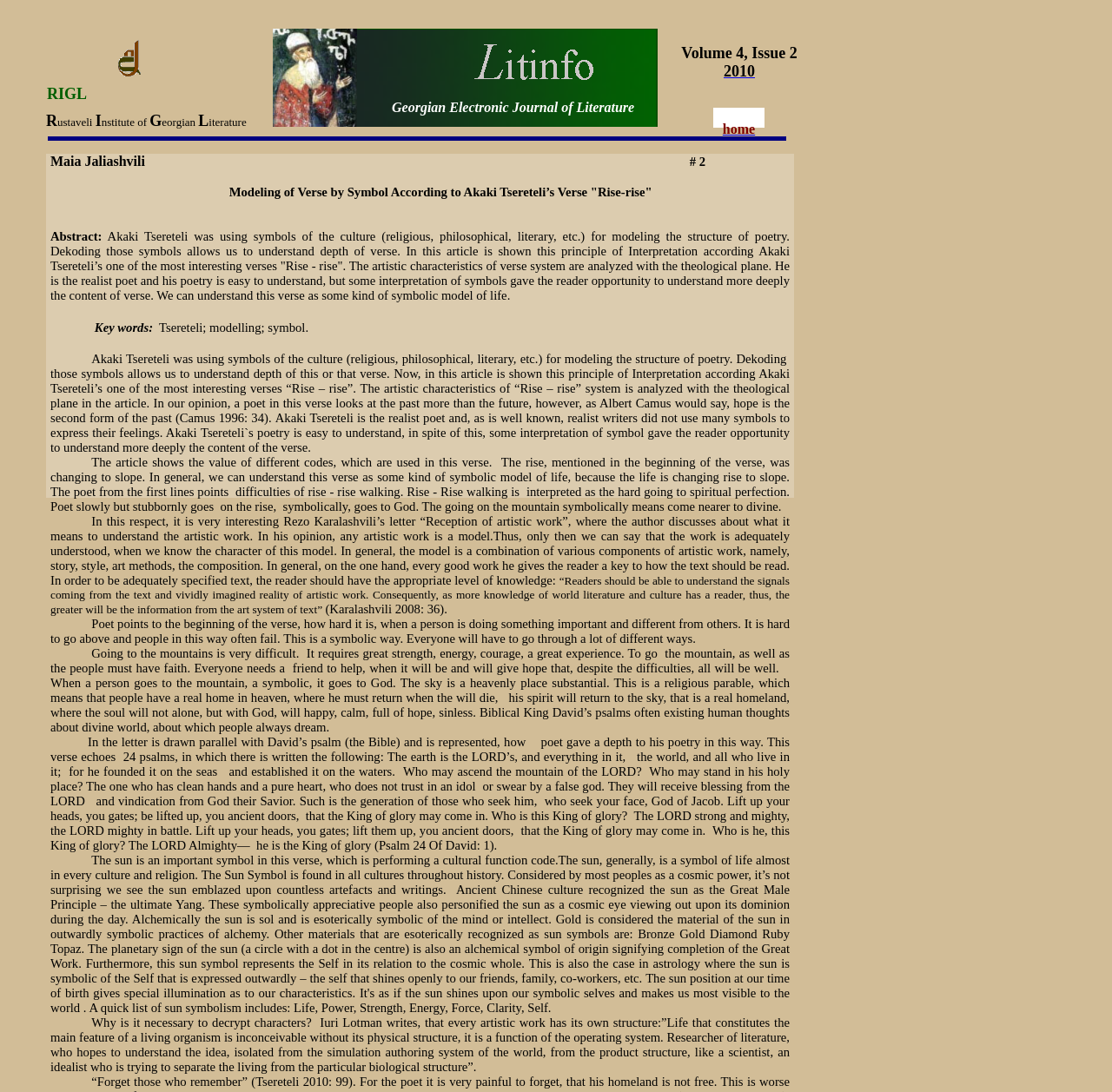What is the name of the poet whose work is being analyzed in the article?
Examine the screenshot and reply with a single word or phrase.

Akaki Tsereteli